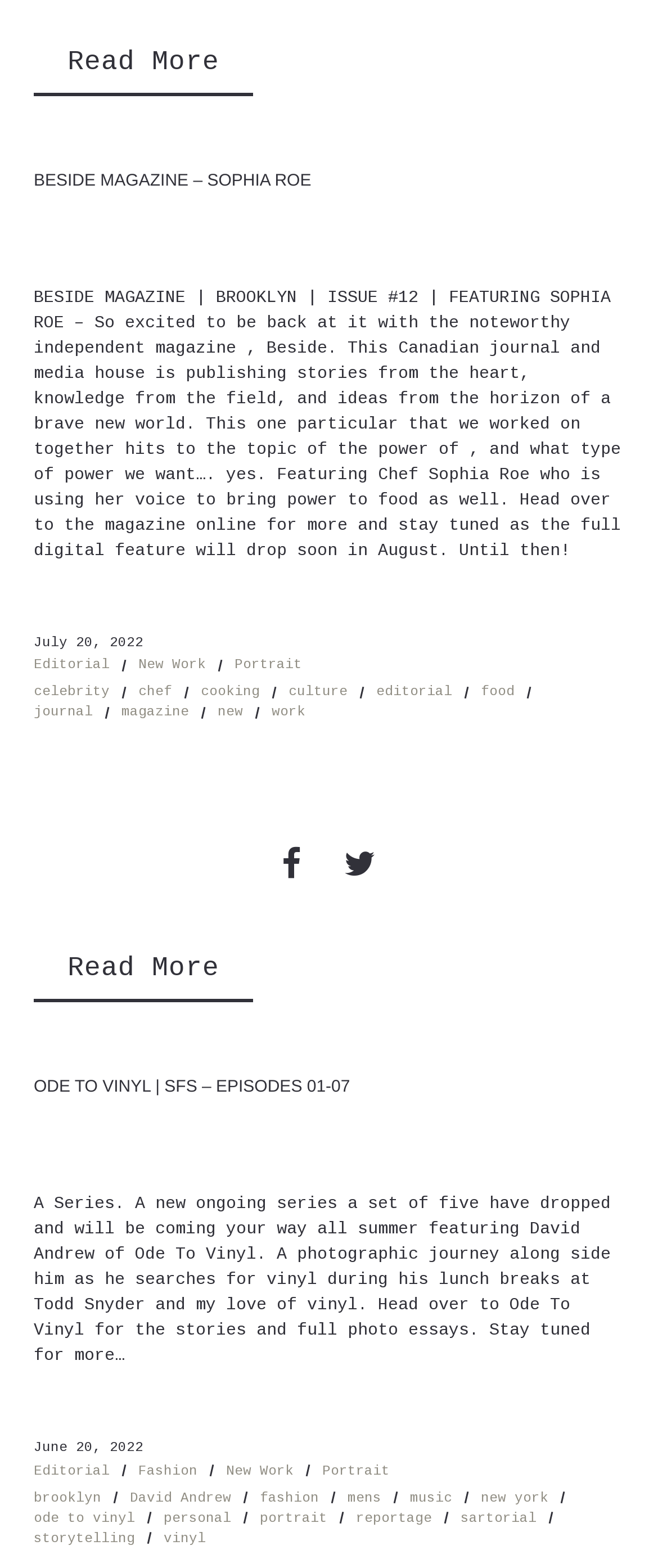Identify the bounding box coordinates for the element you need to click to achieve the following task: "Learn more about Chef Sophia Roe". Provide the bounding box coordinates as four float numbers between 0 and 1, in the form [left, top, right, bottom].

[0.051, 0.144, 0.949, 0.16]